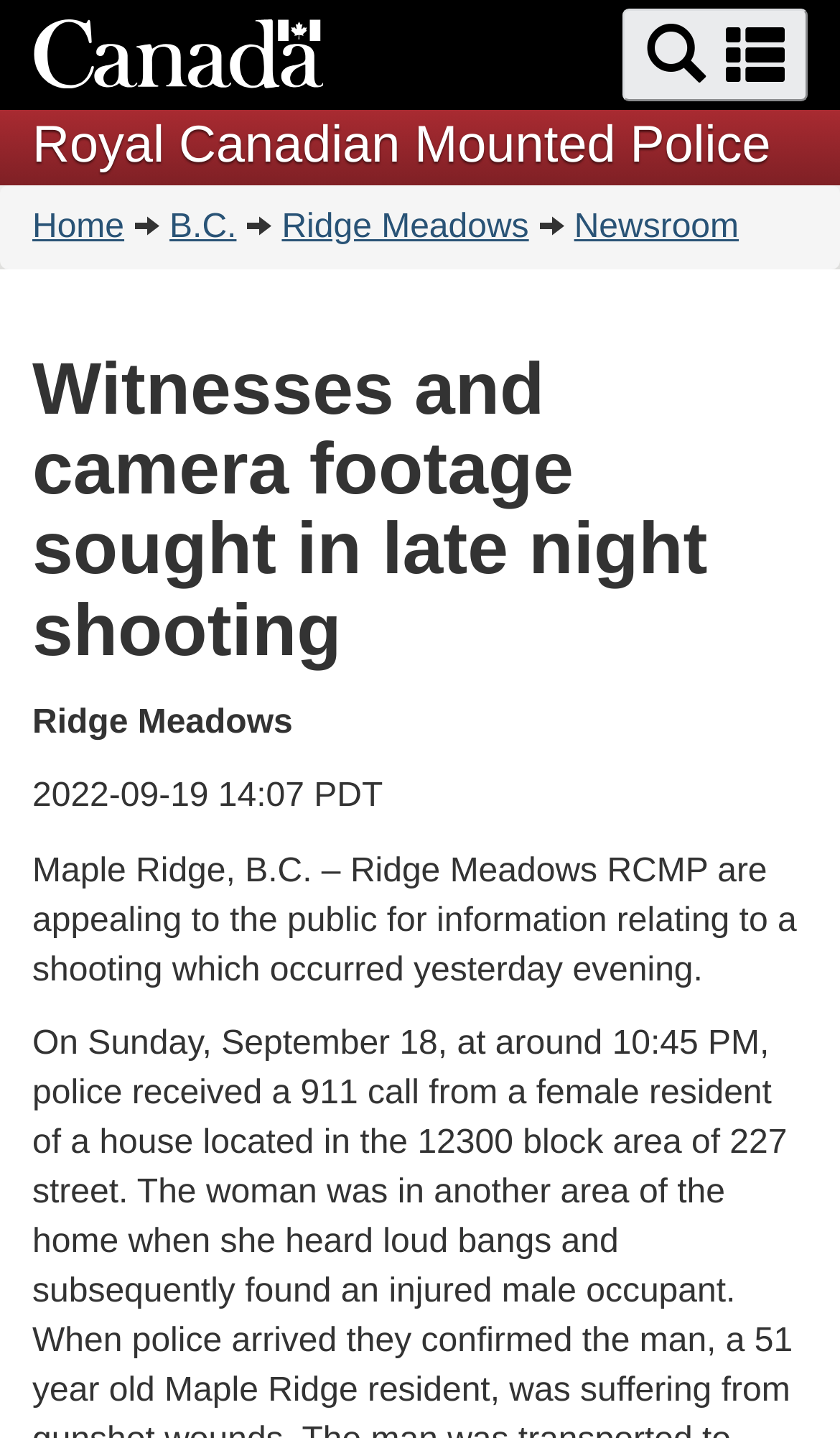What is the date of the news article?
Give a detailed explanation using the information visible in the image.

I found the answer by looking at the static text on the page, which shows the date and time of the news article as '2022-09-19 14:07 PDT'.